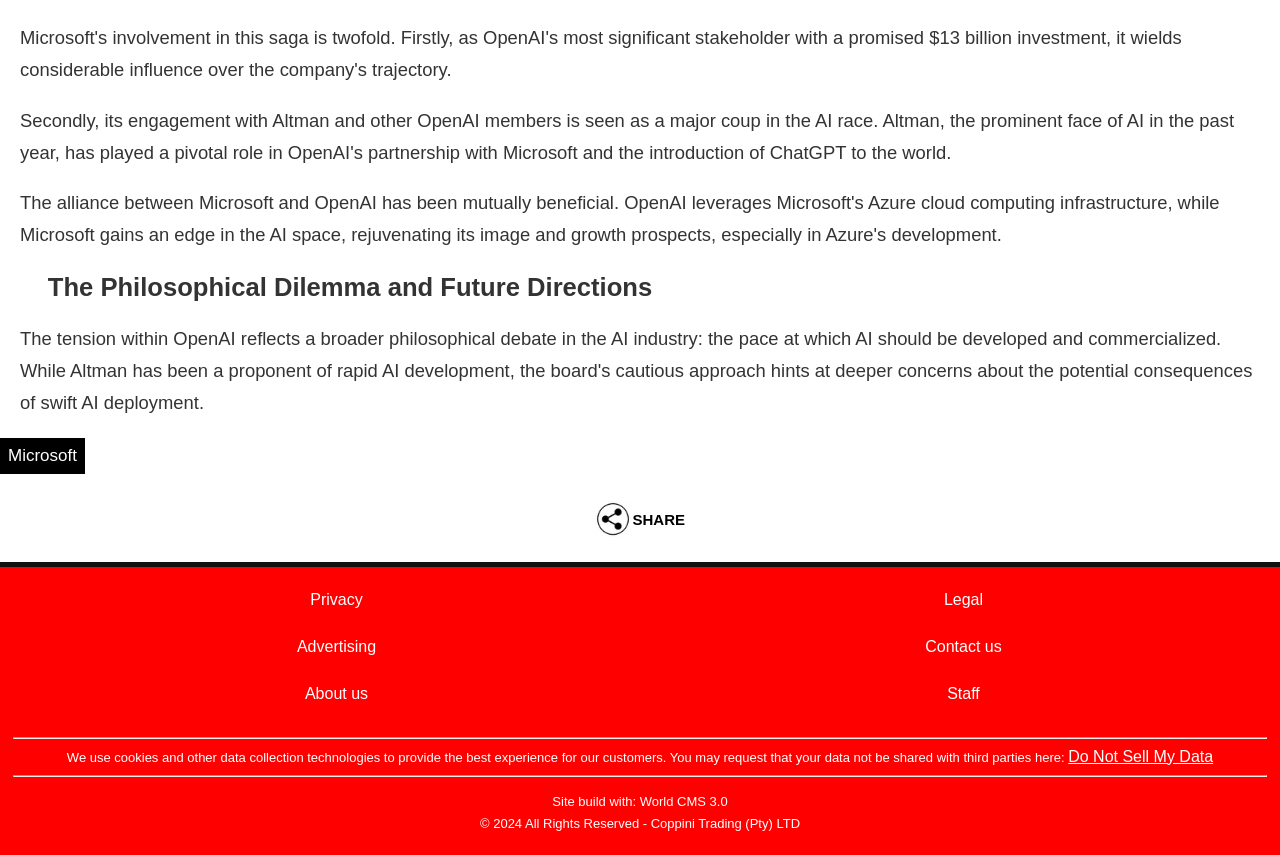Answer the question briefly using a single word or phrase: 
What is the name of the CMS used to build the site?

World CMS 3.0